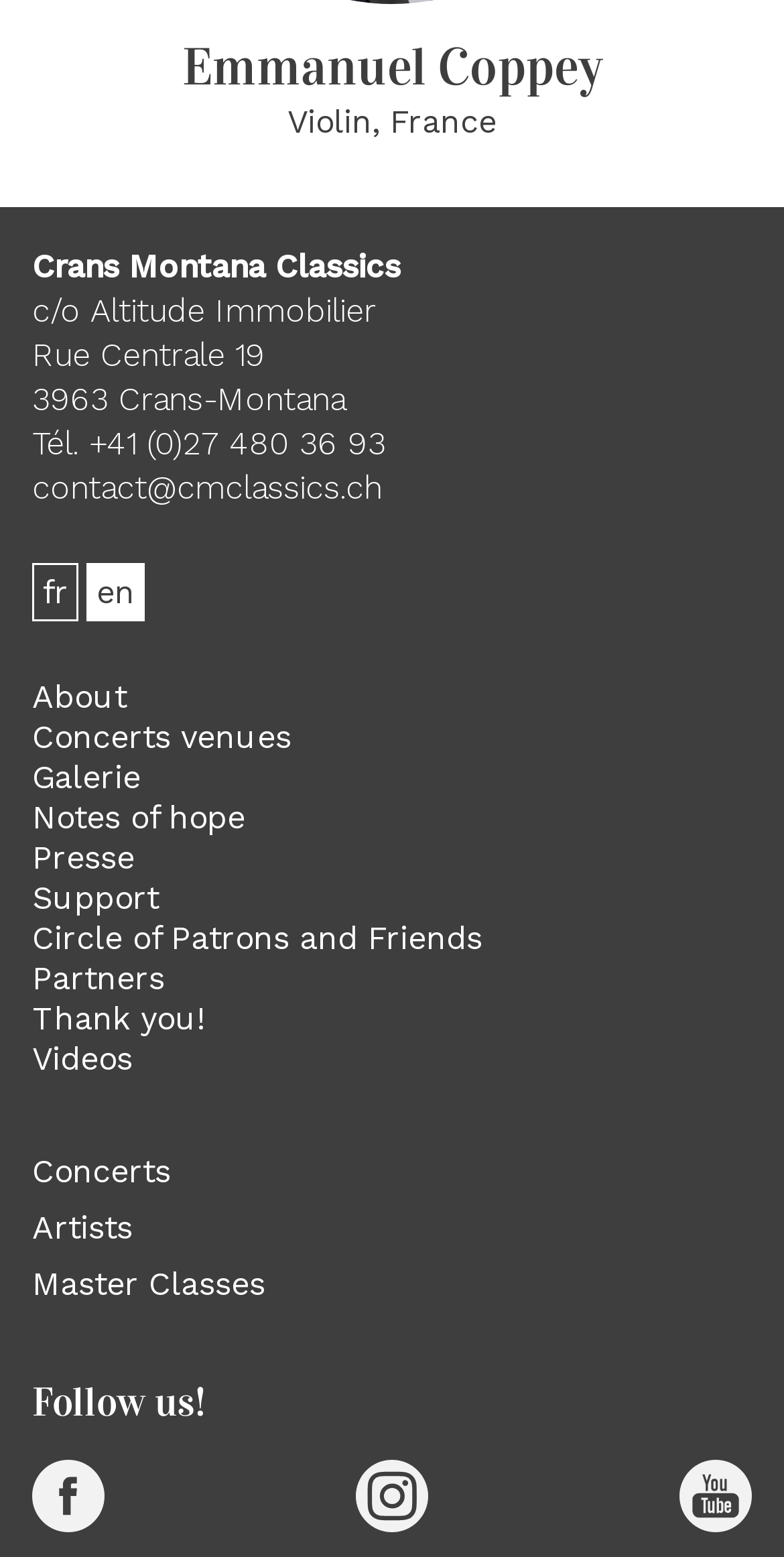Identify the bounding box coordinates for the UI element described by the following text: "Thank you!". Provide the coordinates as four float numbers between 0 and 1, in the format [left, top, right, bottom].

[0.041, 0.641, 0.262, 0.666]